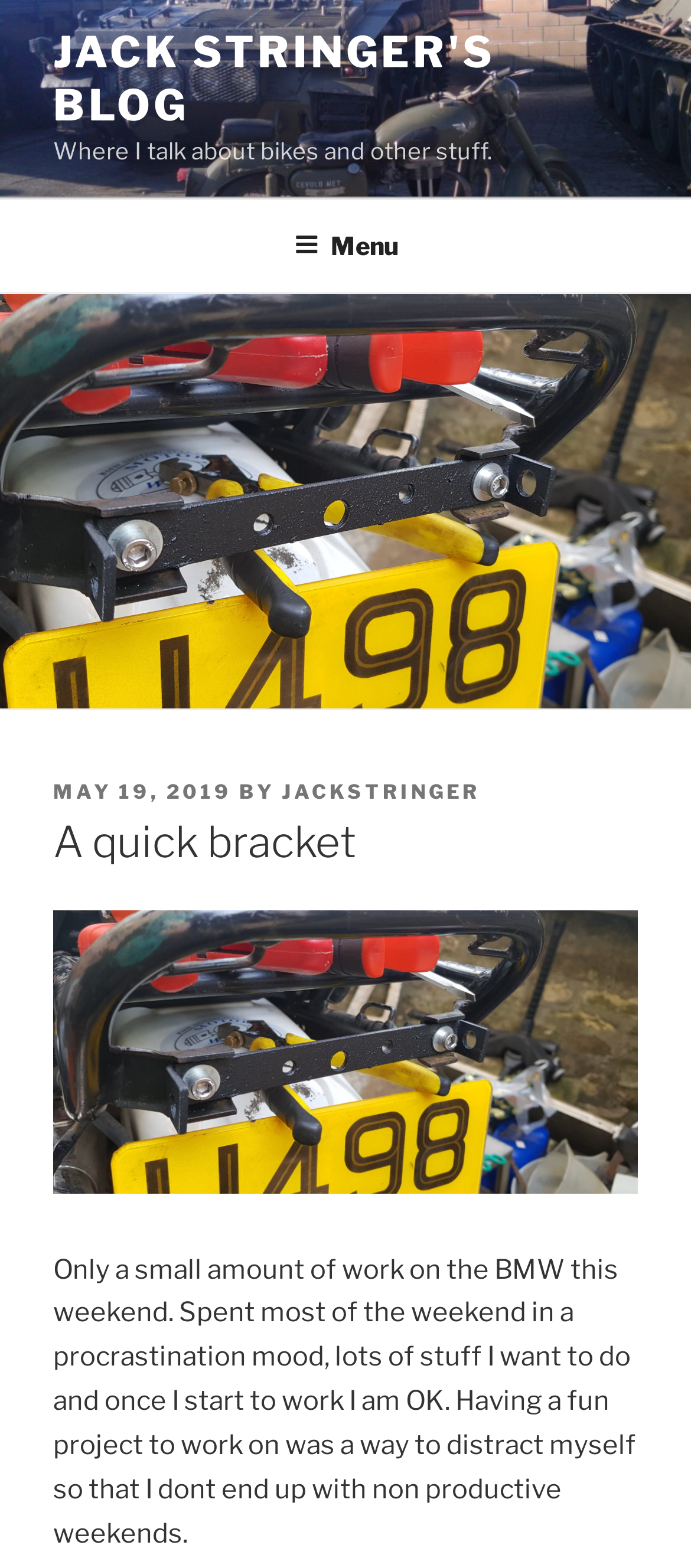Determine the bounding box for the UI element that matches this description: "May 19, 2019".

[0.077, 0.497, 0.336, 0.513]